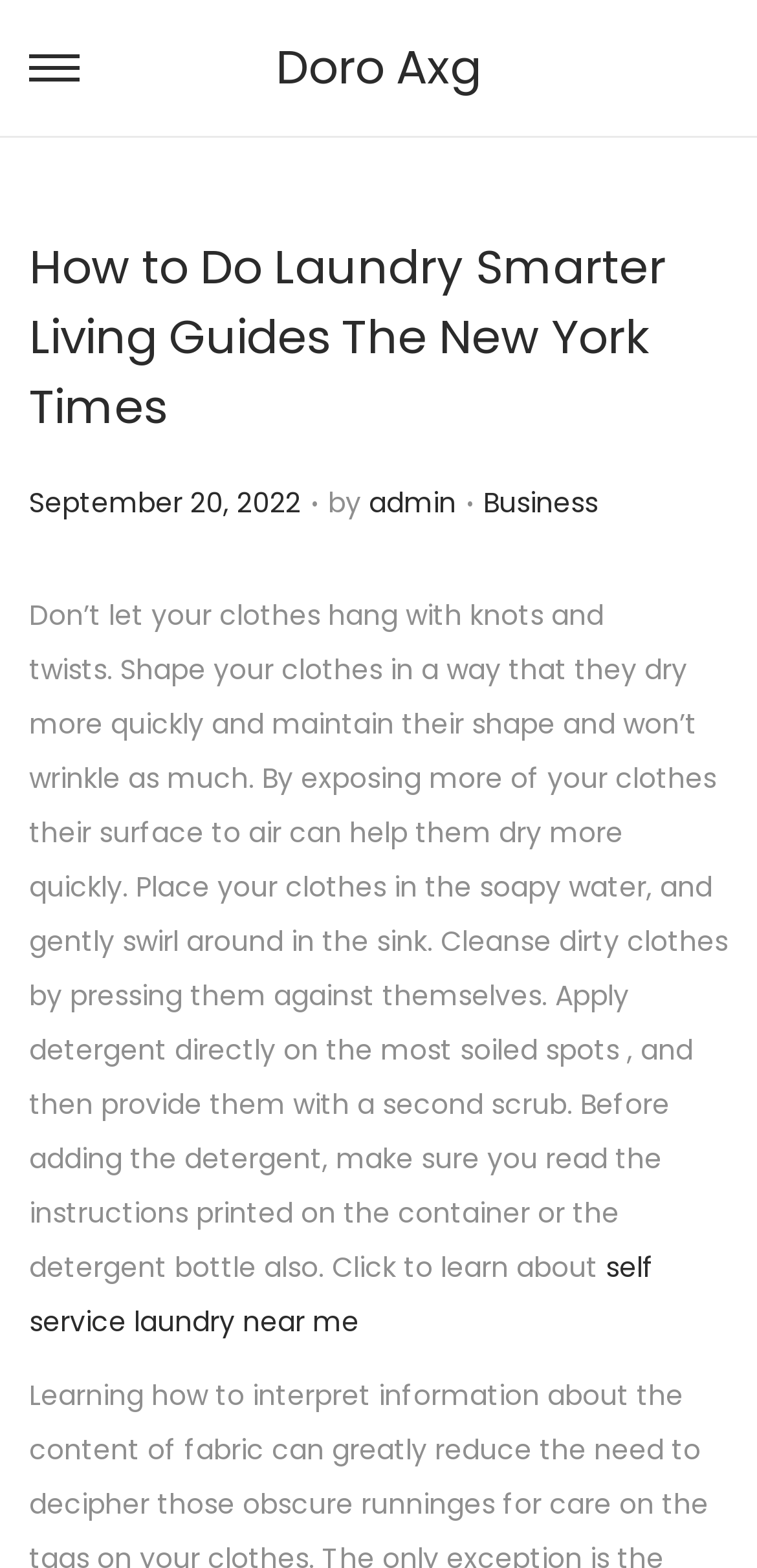Bounding box coordinates are to be given in the format (top-left x, top-left y, bottom-right x, bottom-right y). All values must be floating point numbers between 0 and 1. Provide the bounding box coordinate for the UI element described as: Submit Online

None